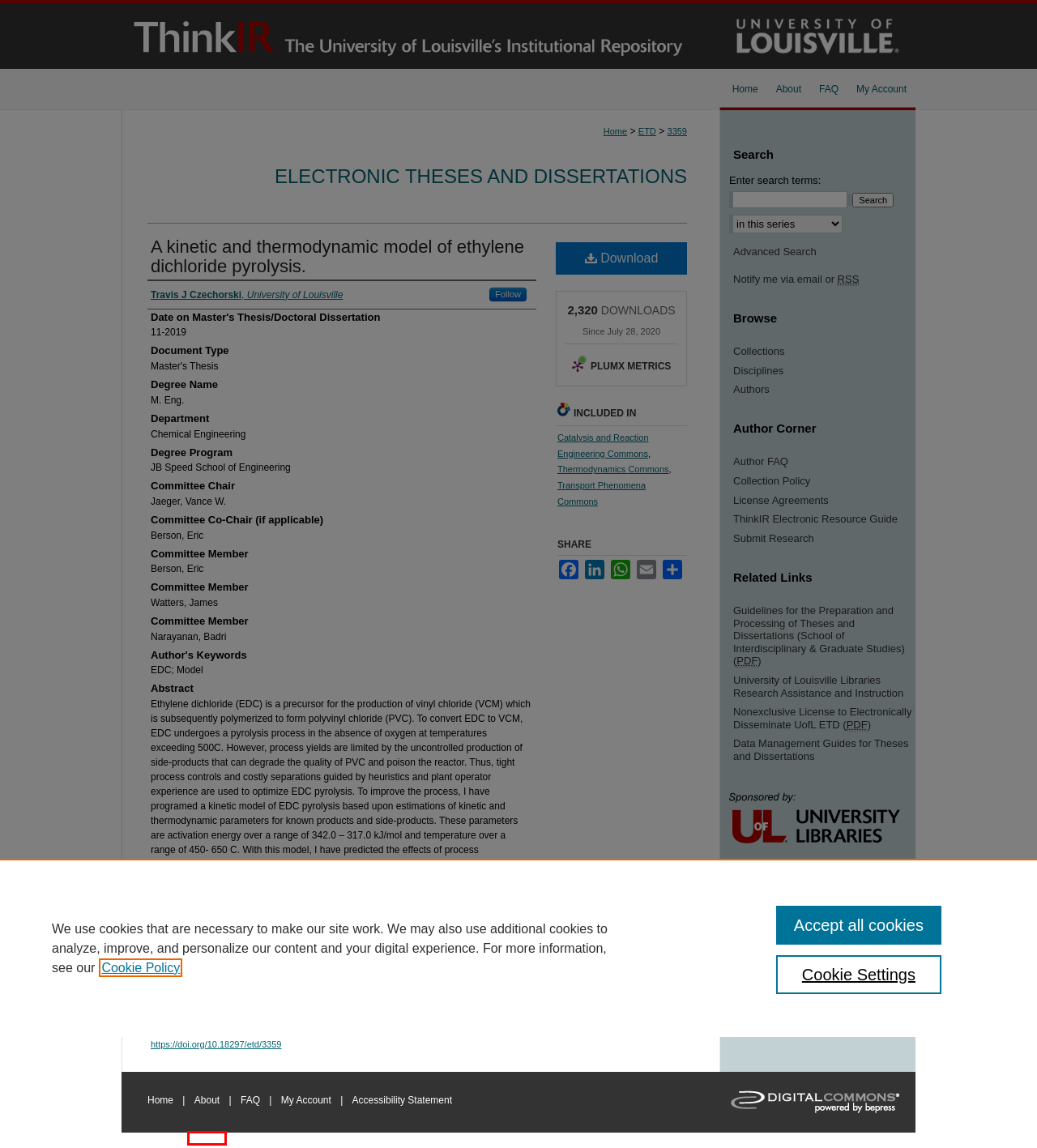You are given a screenshot of a webpage within which there is a red rectangle bounding box. Please choose the best webpage description that matches the new webpage after clicking the selected element in the bounding box. Here are the options:
A. Digital Commons Network: Error
B. RAI - Research Assistance & Instruction - UofL Libraries at University of Louisville
C. Copyright - bepress
D. Cookie Notice | Elsevier Legal
E. Digital Commons | Digital showcase for scholarly work | Elsevier
F. PlumX
G. AddToAny - Share
H. Home - University of Louisville Libraries - UofL Libraries at University of Louisville

C